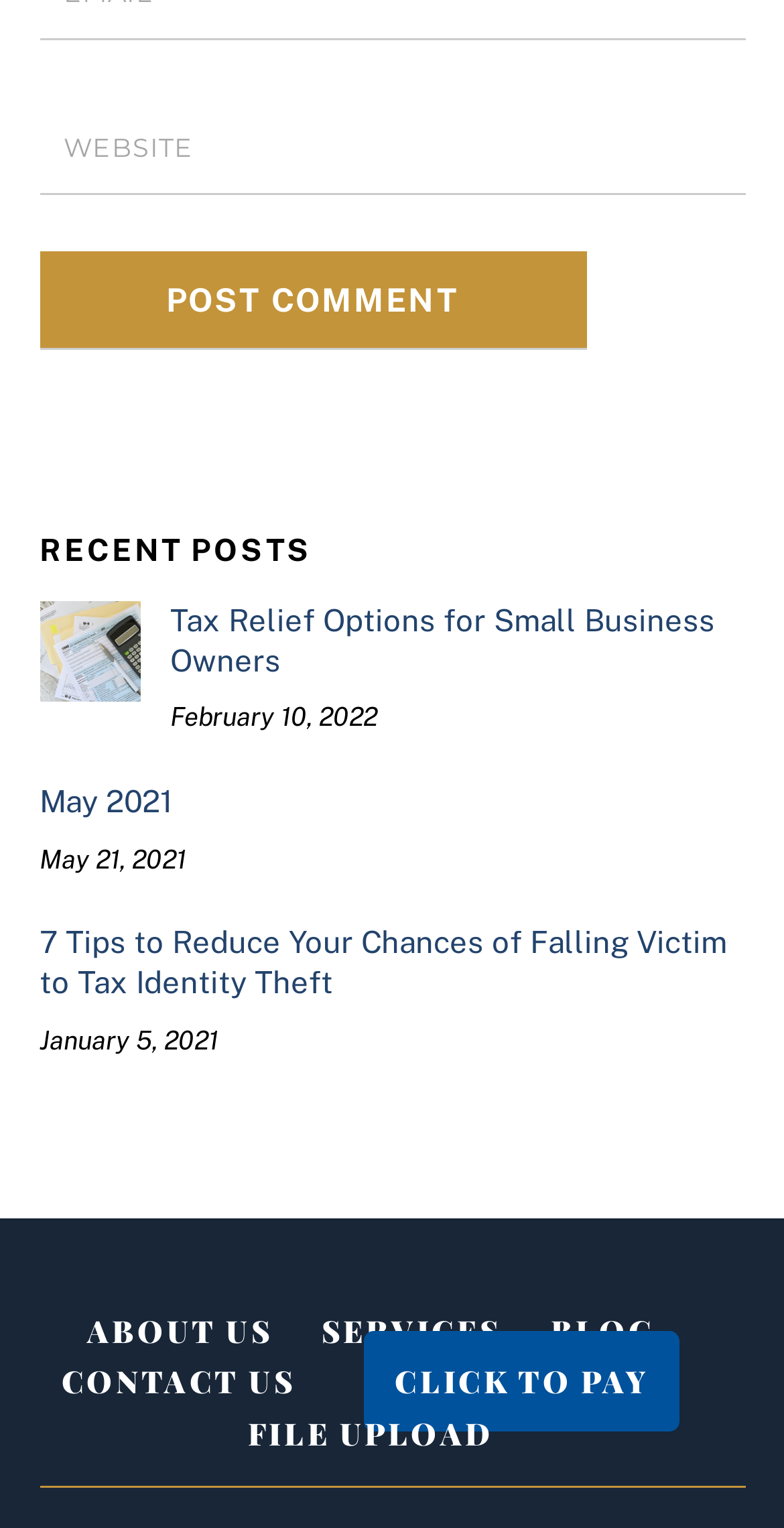Locate the bounding box coordinates of the element that should be clicked to execute the following instruction: "Post a comment".

[0.05, 0.165, 0.747, 0.229]